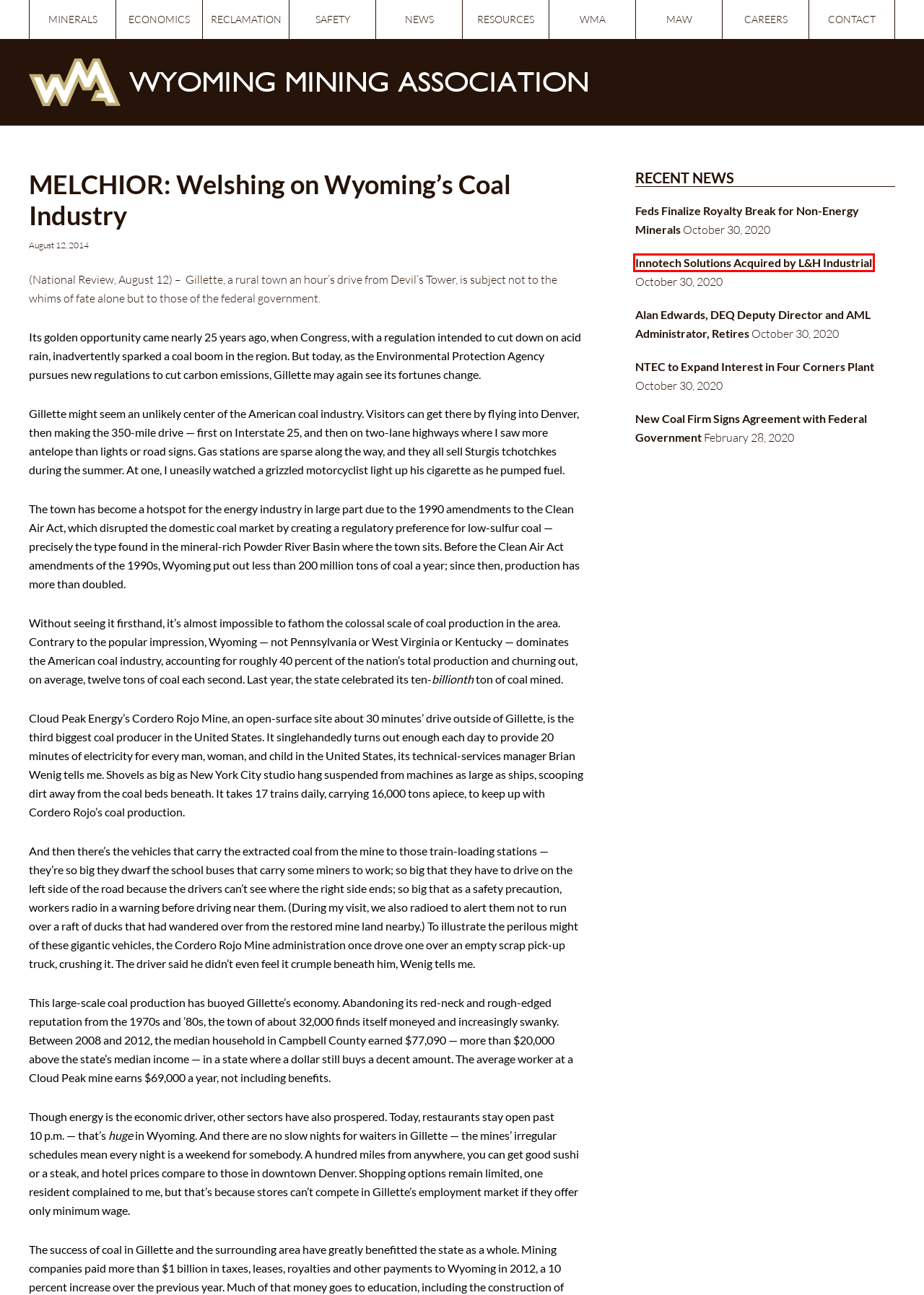You have a screenshot of a webpage with a red bounding box around an element. Identify the webpage description that best fits the new page that appears after clicking the selected element in the red bounding box. Here are the candidates:
A. New Coal Firm Signs Agreement with Federal Government
B. Innotech Solutions Acquired by L&H Industrial
C. WMA: About the Wyoming Mining Association
D. Wyoming Mining Association: Mining News from Around Wyoming
E. NTEC to Expand Interest in Four Corners Plant
F. Feds Finalize Royalty Break for Non-Energy Minerals
G. Wyoming Mining Association: Mining Reclamation Practices
H. Contact

B